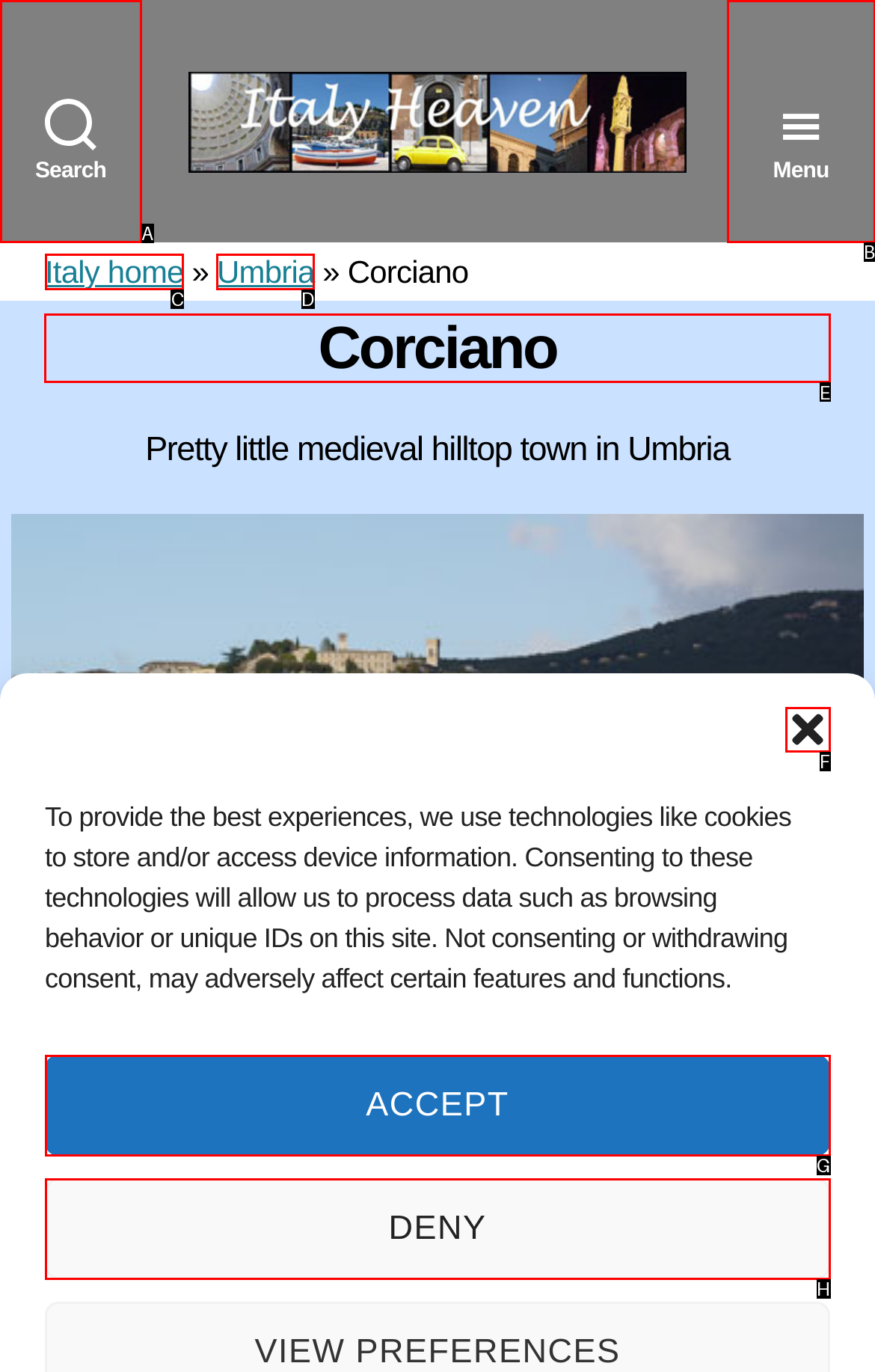Tell me which letter I should select to achieve the following goal: Learn about Corciano
Answer with the corresponding letter from the provided options directly.

E